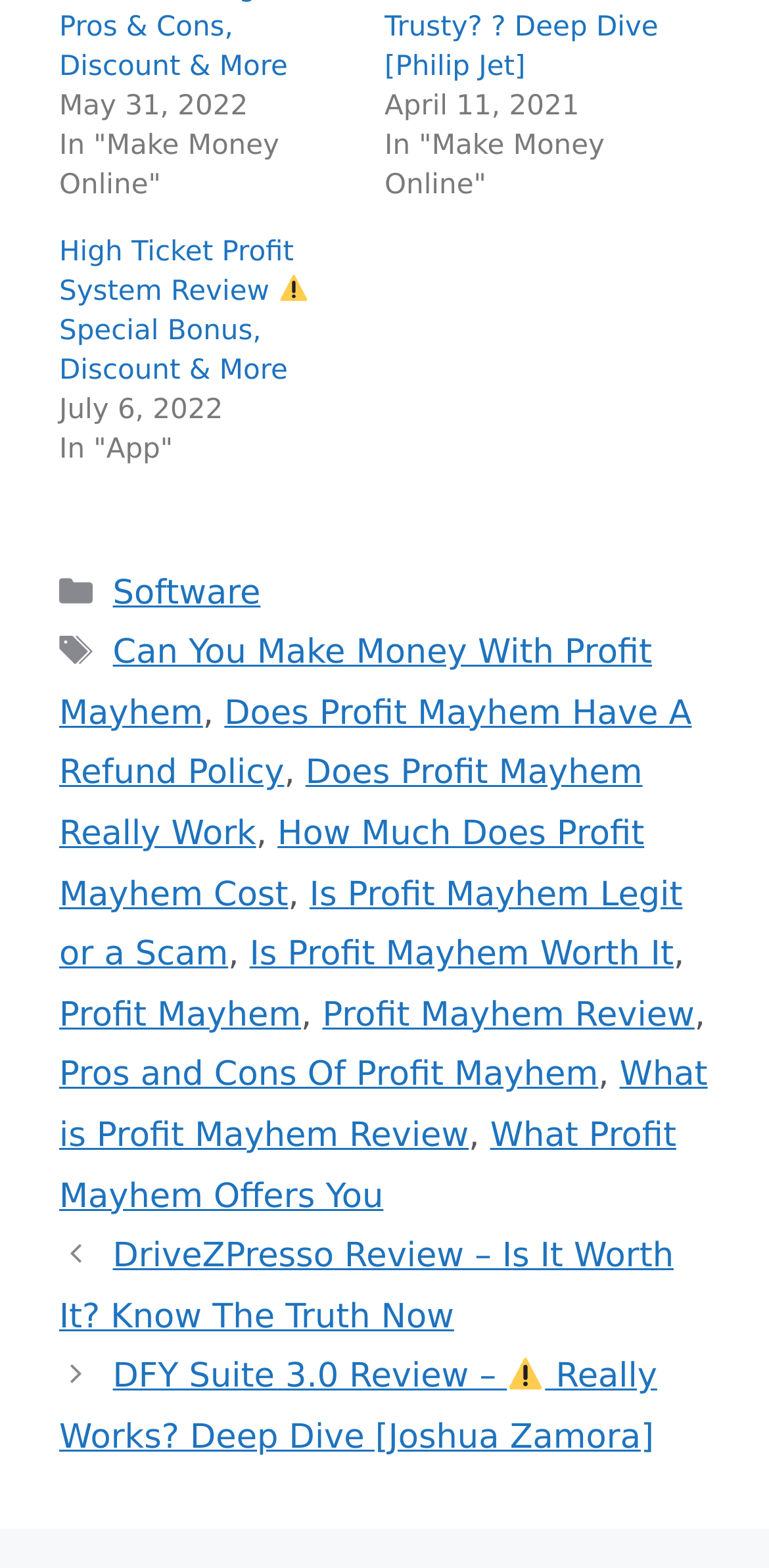Respond to the question below with a single word or phrase:
How many images are on the page?

2